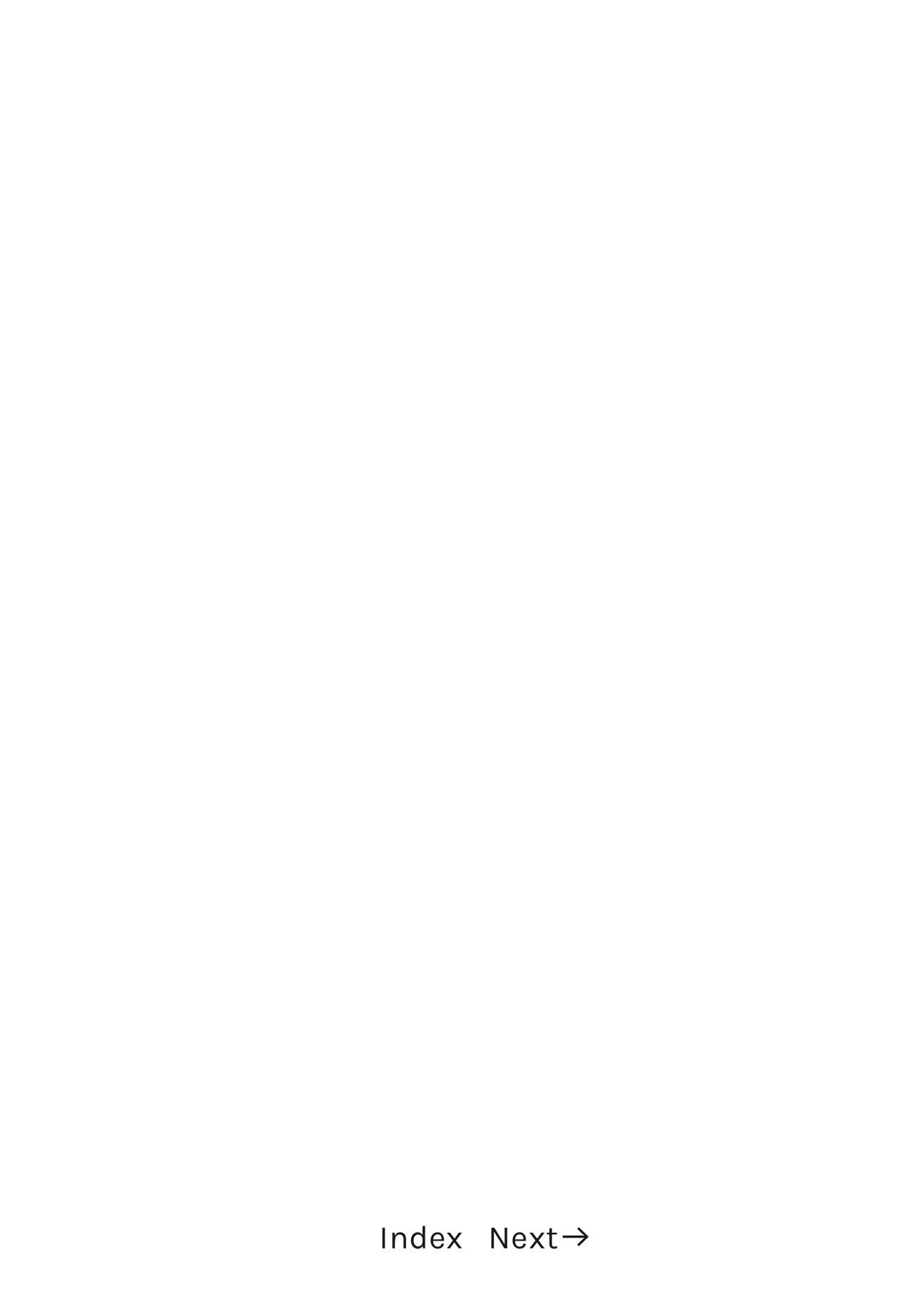How many images are associated with the 'Hyper Nollie' link?
Based on the image, respond with a single word or phrase.

1